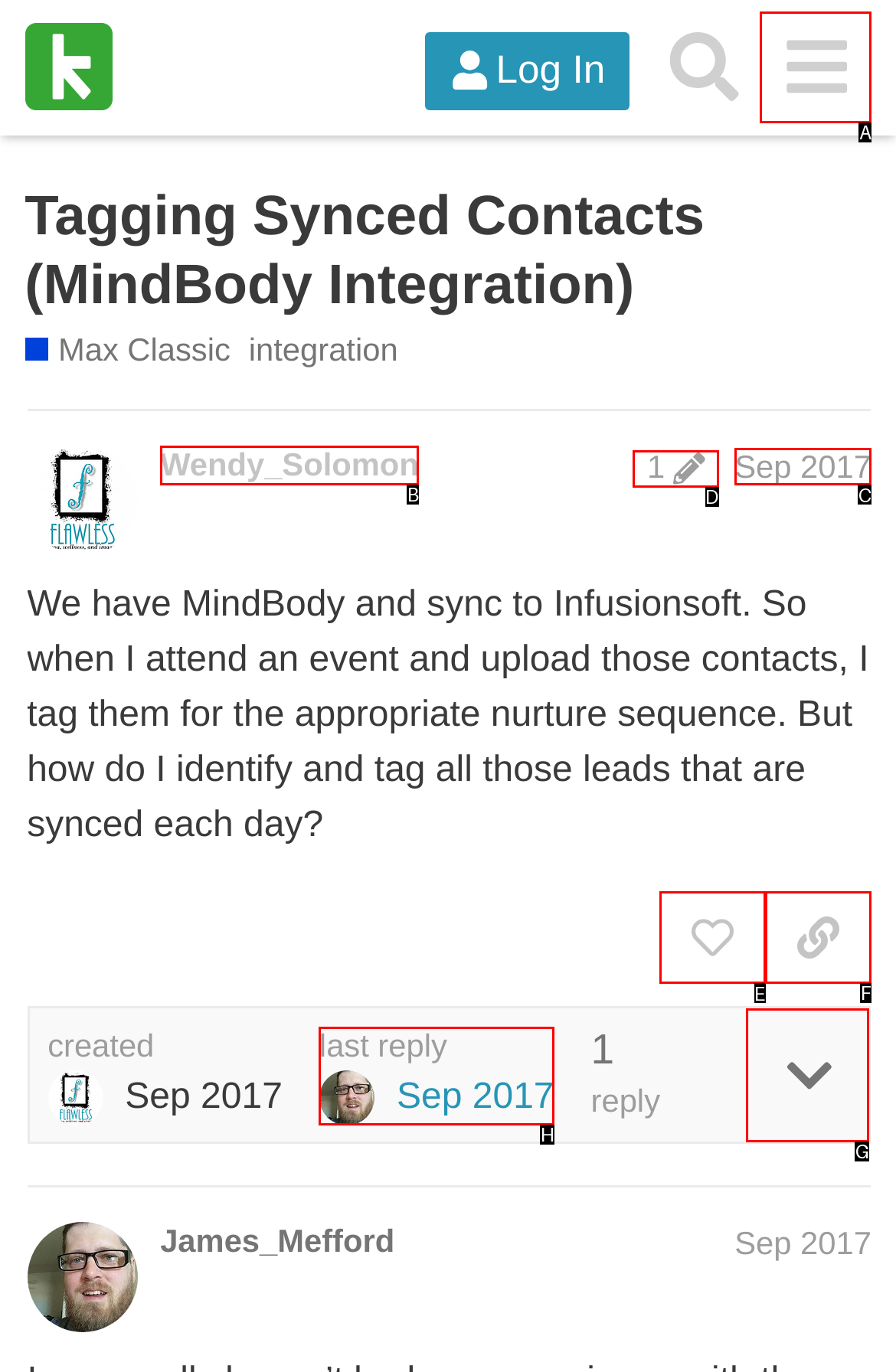Select the HTML element that needs to be clicked to perform the task: Like the post by Wendy_Solomon. Reply with the letter of the chosen option.

E